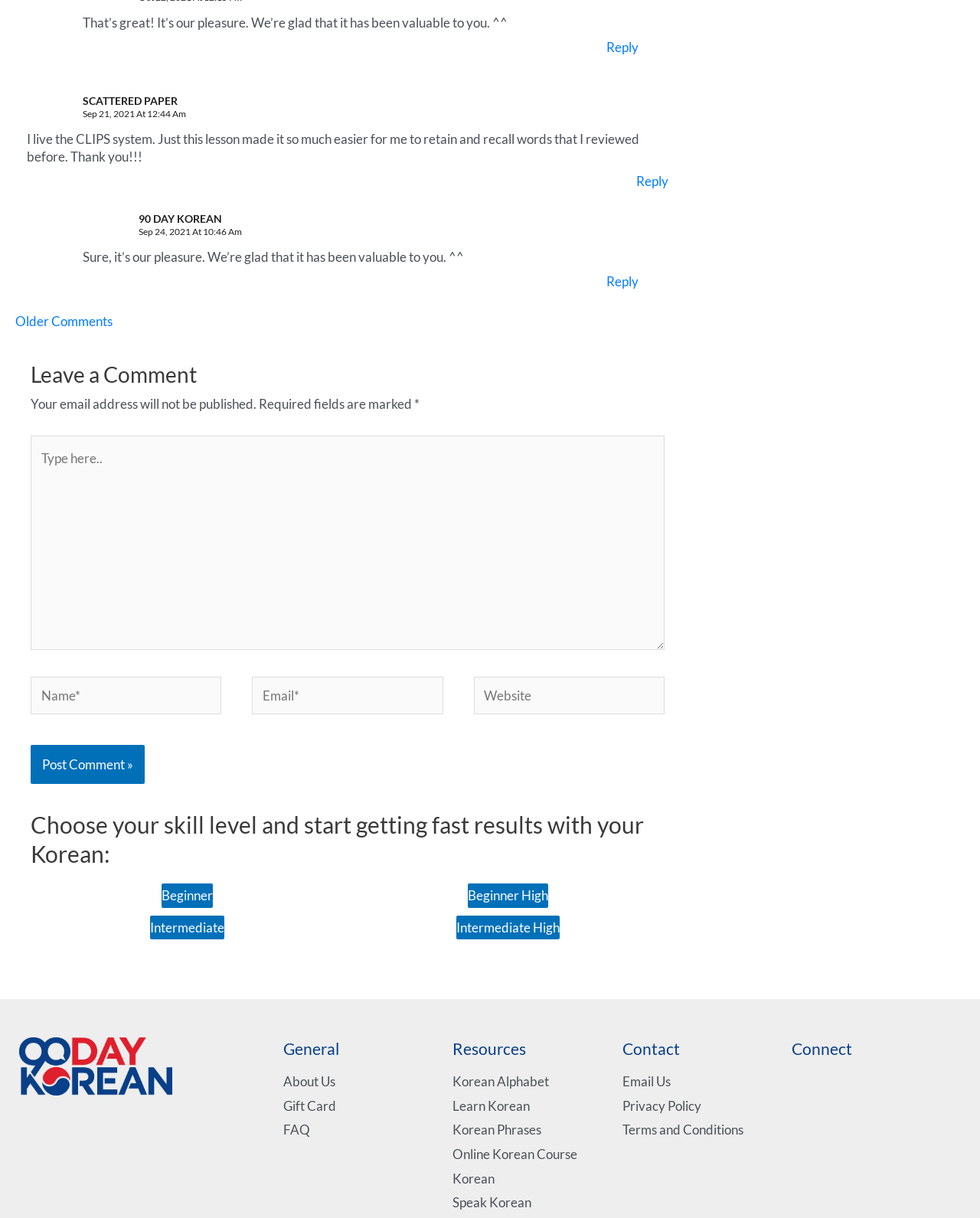Pinpoint the bounding box coordinates of the area that must be clicked to complete this instruction: "Reply to Scattered Paper".

[0.649, 0.142, 0.682, 0.155]